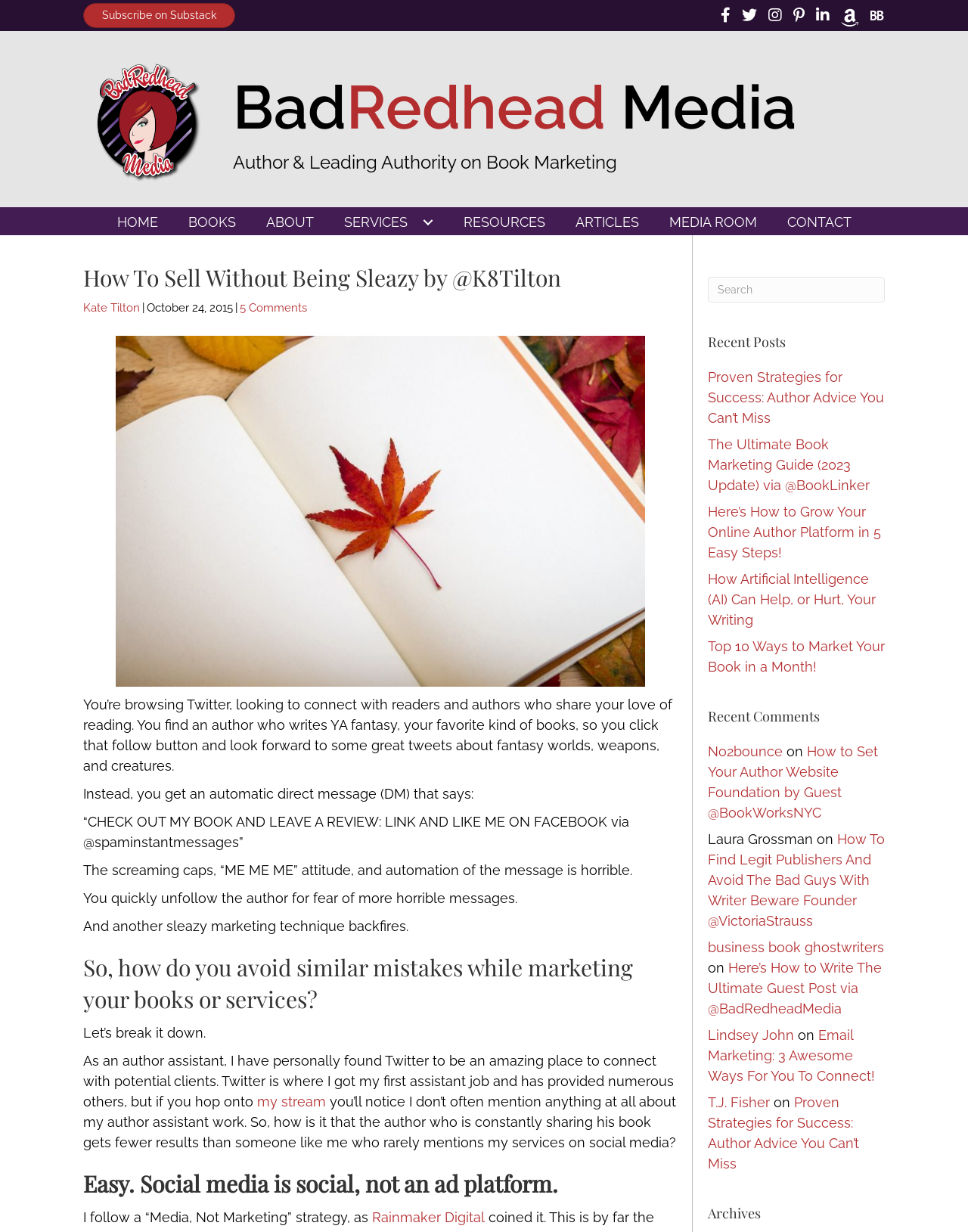What is the purpose of the article?
Please give a well-detailed answer to the question.

The purpose of the article is inferred from the content which discusses how authors can market their books effectively without being overly promotional, suggesting that the article aims to provide marketing advice to authors.